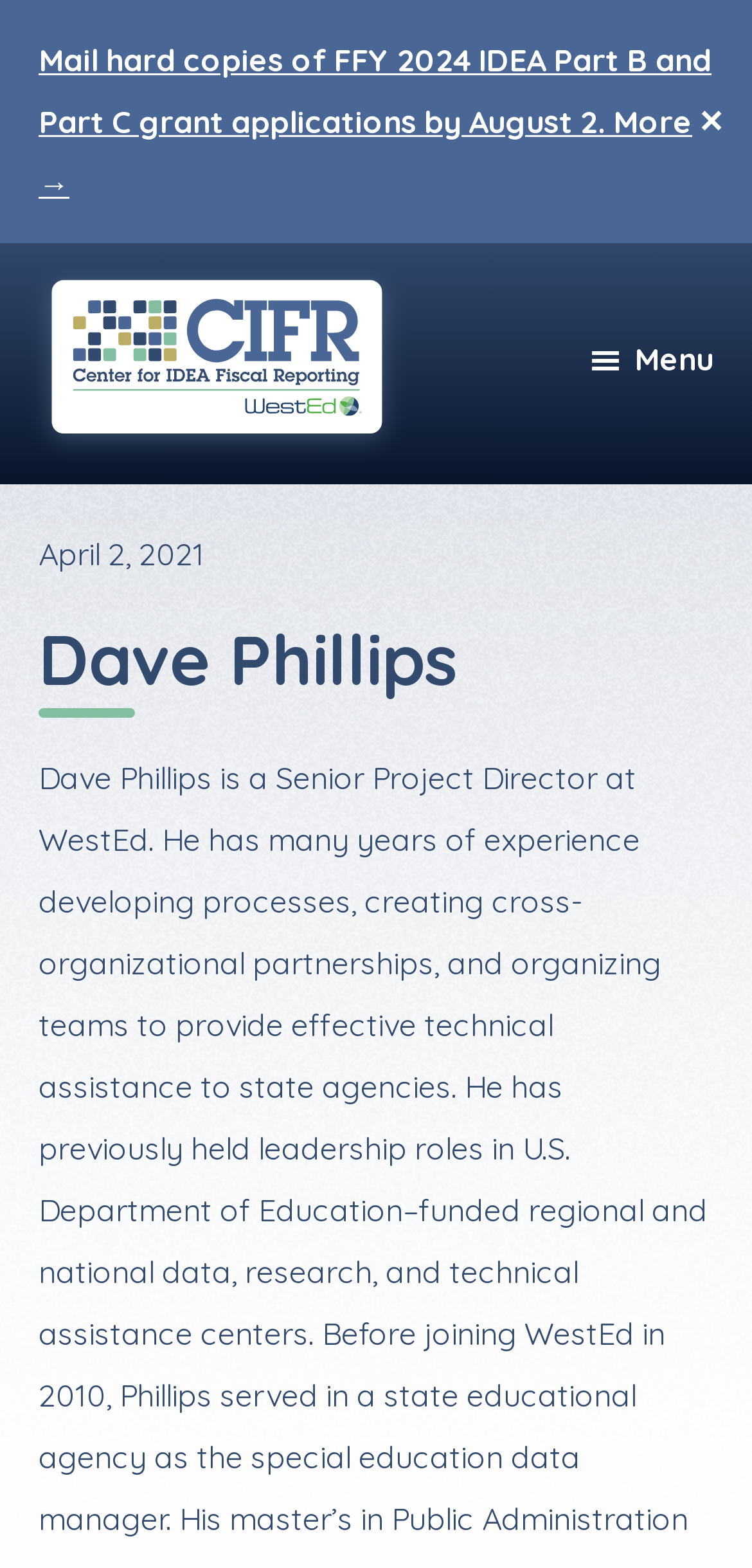Could you please study the image and provide a detailed answer to the question:
What is the name of the person mentioned on the webpage?

The answer can be found in the heading 'Dave Phillips' which is a part of the menu button ' Menu'.